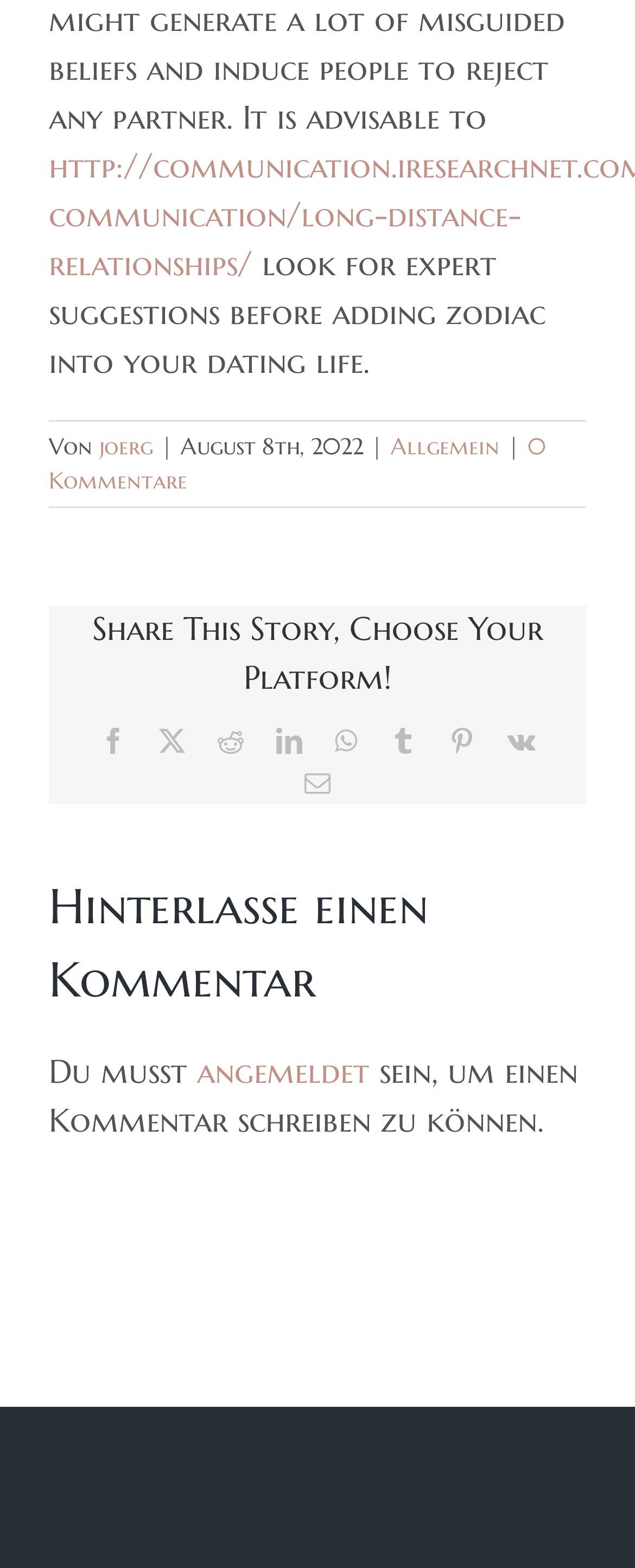What is the name of the author?
Use the information from the image to give a detailed answer to the question.

I found the name of the author by looking at the text element with the content 'Von' and the link element with the content 'joerg' which are located at the top of the webpage, next to each other.